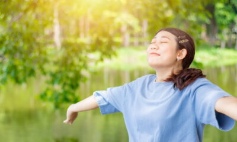Offer a detailed explanation of the image.

The image features a young woman standing in a serene outdoor setting, embracing nature with an expression of joy and tranquility. She has her arms extended outwards, symbolizing freedom and connection with the environment. The background showcases a lush green landscape with a calm body of water, reflecting the peace of her surroundings. The sunlight filters through the trees, creating a warm and inviting atmosphere. This scene evokes a sense of well-being and environmental harmony, encouraging viewers to appreciate the beauty of nature and the importance of a healthy ecosystem.